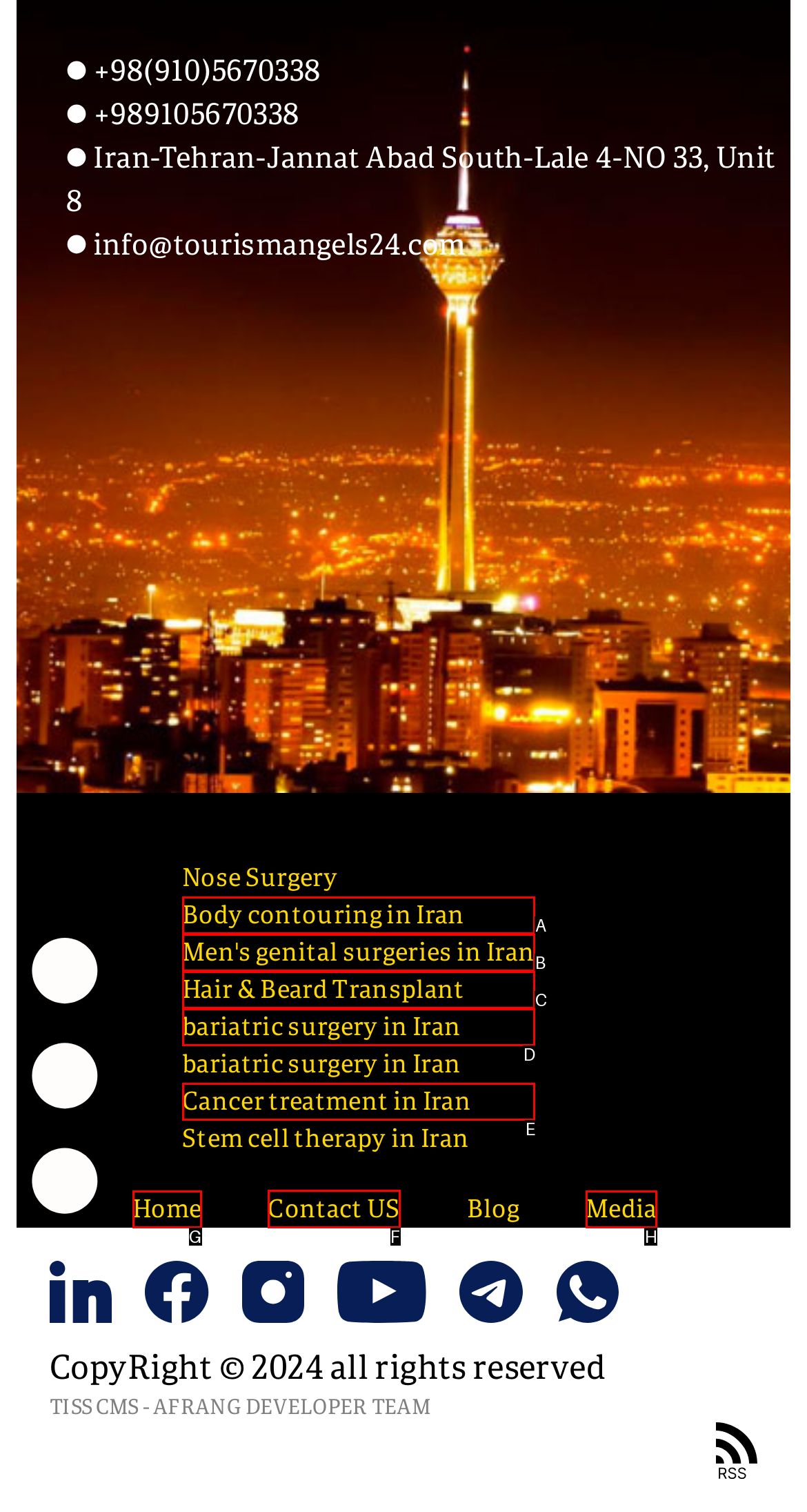Point out the letter of the HTML element you should click on to execute the task: Click the 'Contact US' link
Reply with the letter from the given options.

F